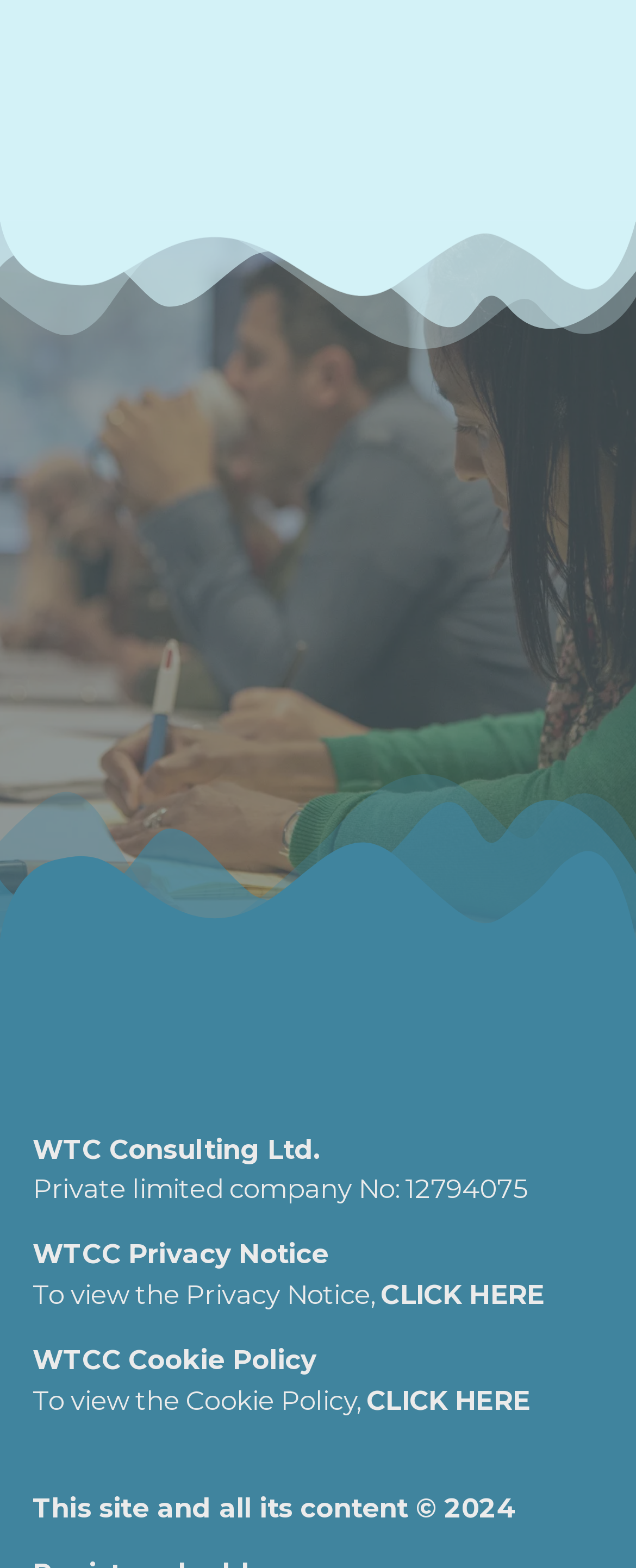Utilize the details in the image to thoroughly answer the following question: What is the company name?

The company name can be found in the StaticText element with the text 'WTC Consulting Ltd.' which is located at the top of the webpage, indicating that it is the title or header of the webpage.